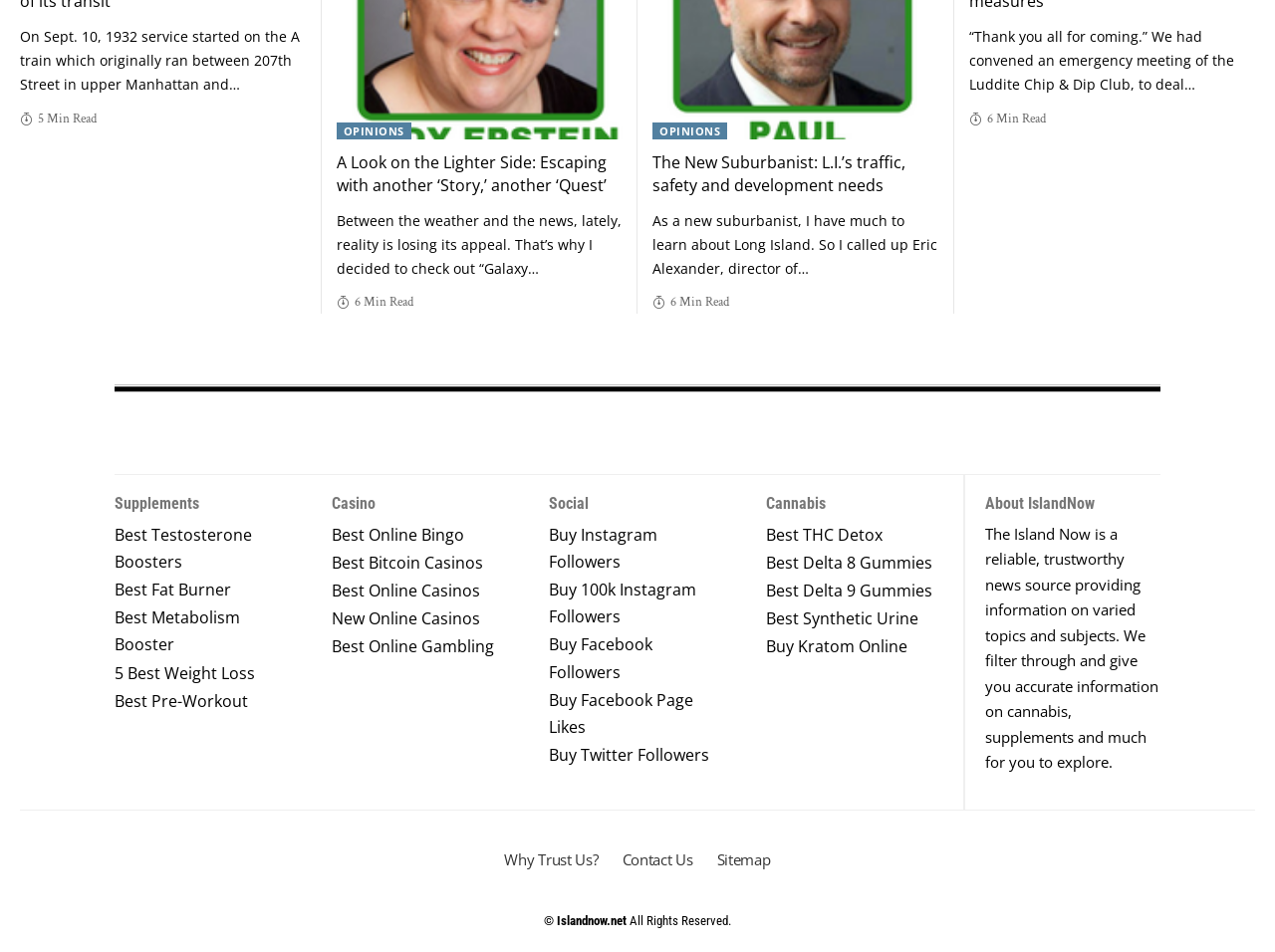Pinpoint the bounding box coordinates of the area that must be clicked to complete this instruction: "Check 'Best Online Bingo'".

[0.26, 0.548, 0.399, 0.581]